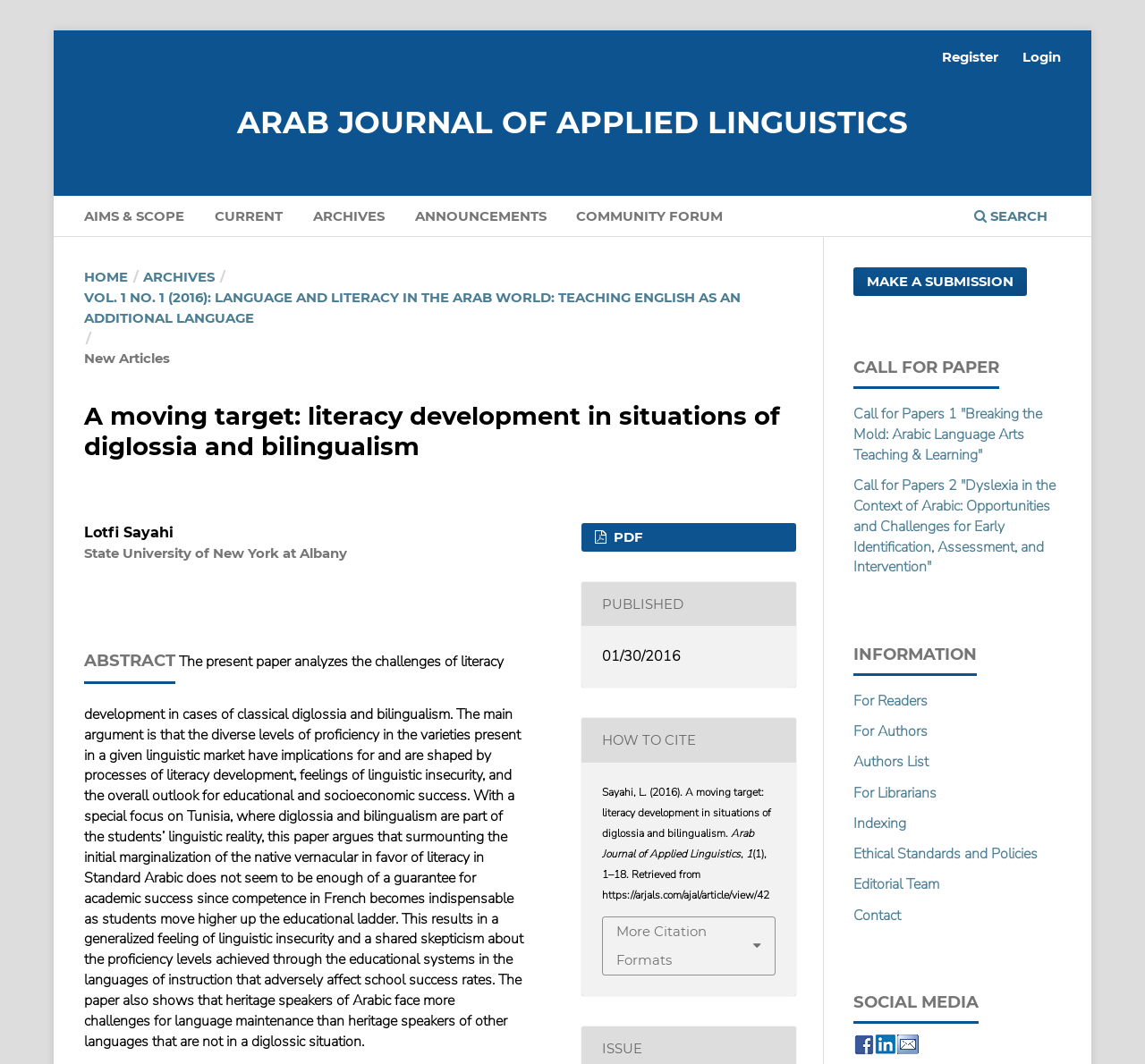Provide the bounding box coordinates of the UI element that matches the description: "Ethical Standards and Policies".

[0.746, 0.793, 0.906, 0.812]